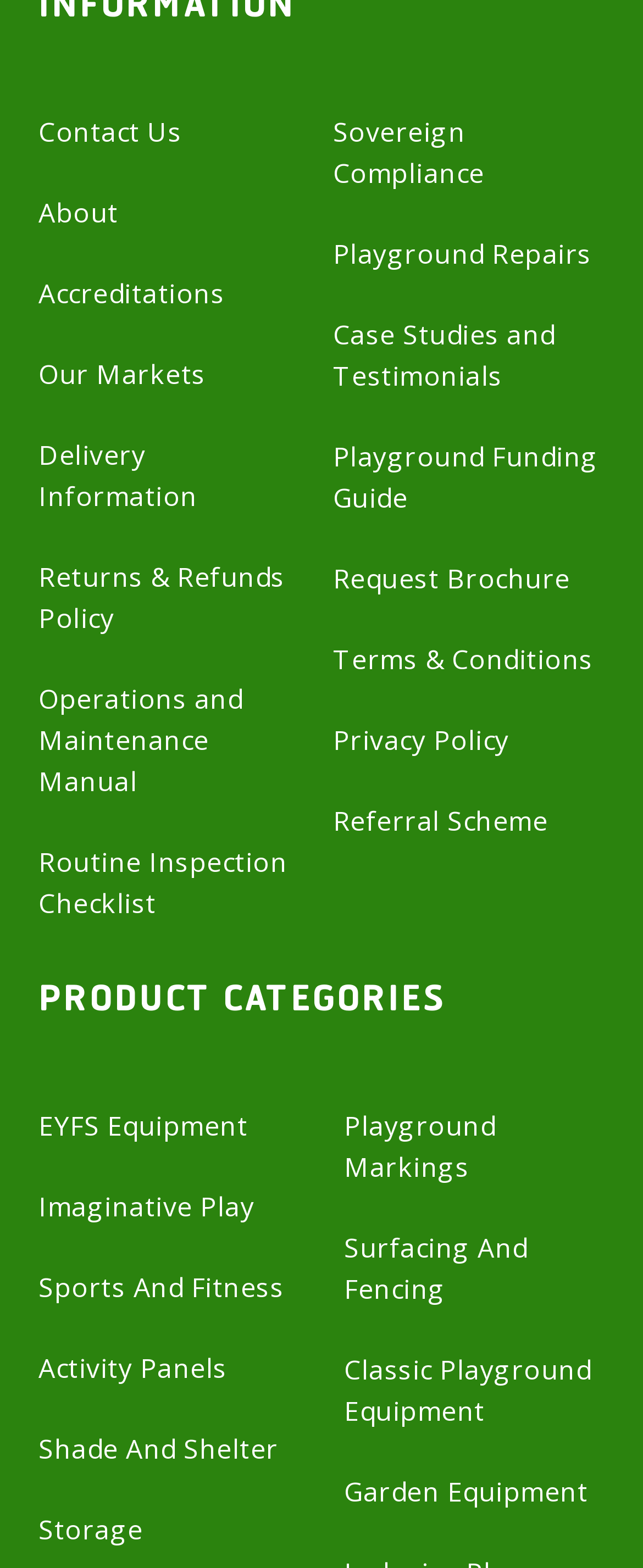Find and provide the bounding box coordinates for the UI element described with: "Terms & Conditions".

[0.518, 0.408, 0.923, 0.434]